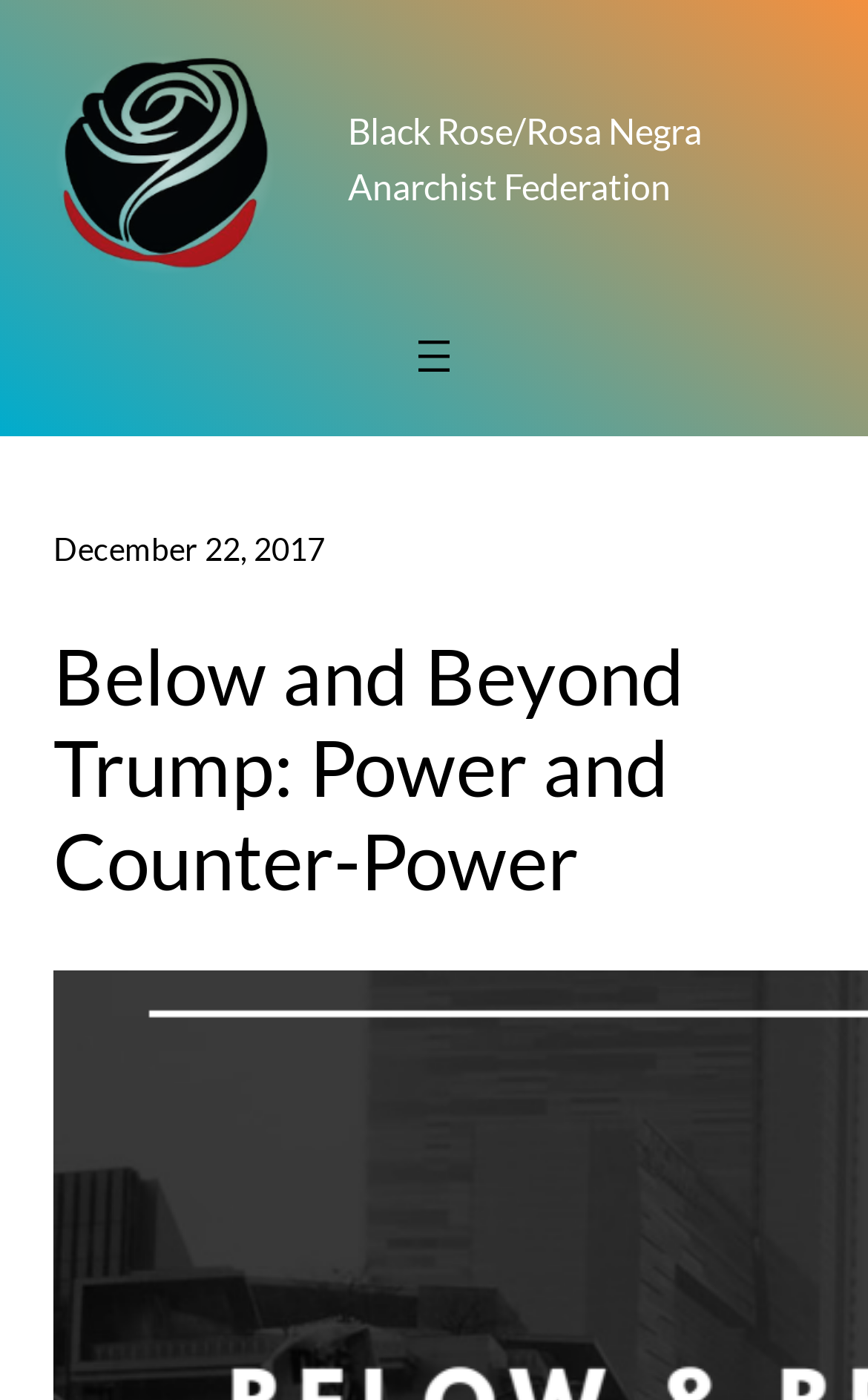Identify the bounding box coordinates for the UI element that matches this description: "aria-label="Open menu"".

[0.469, 0.235, 0.531, 0.273]